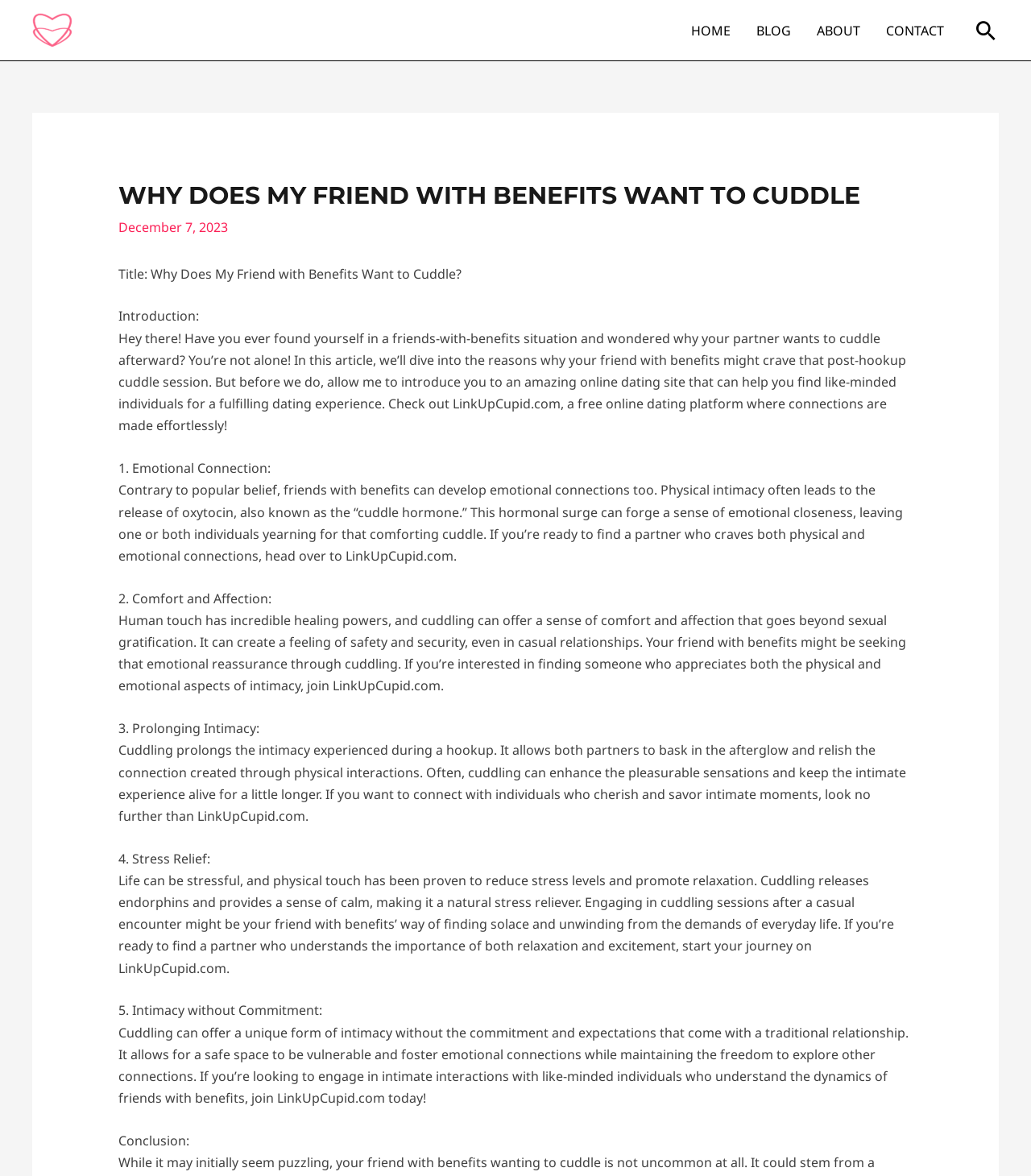What is the date mentioned in the article?
Please look at the screenshot and answer using one word or phrase.

December 7, 2023